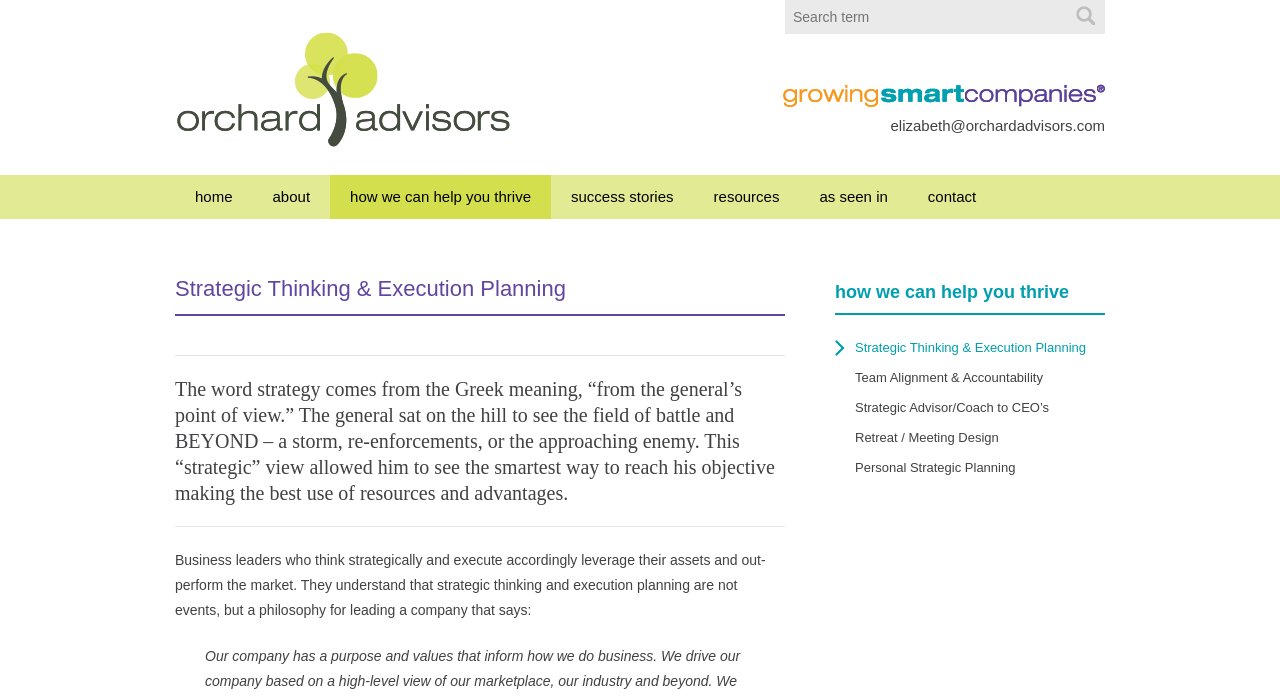What is the company name on the logo?
Refer to the screenshot and answer in one word or phrase.

Orchard Advisors